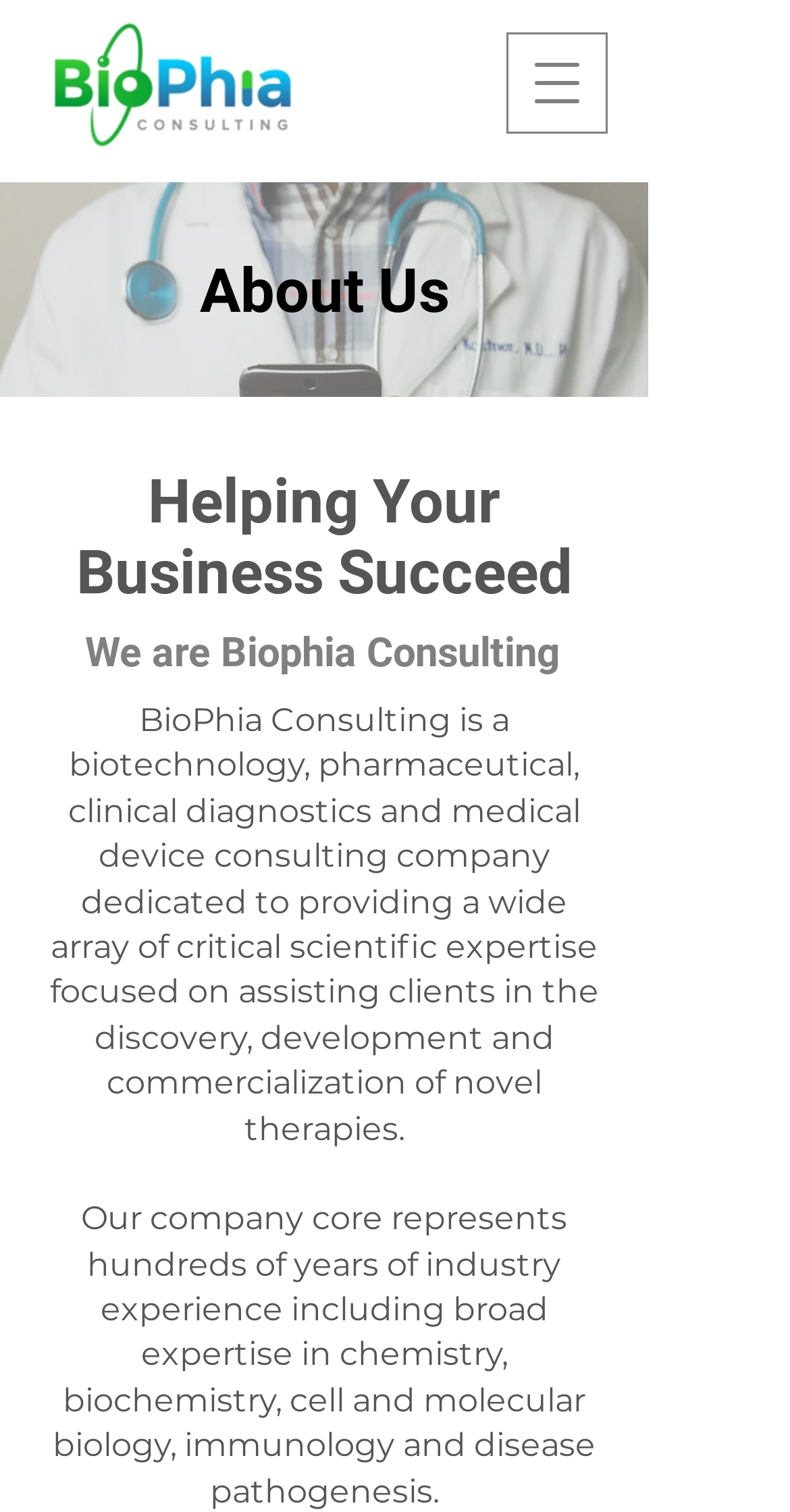Is there a navigation menu on the webpage? Look at the image and give a one-word or short phrase answer.

Yes